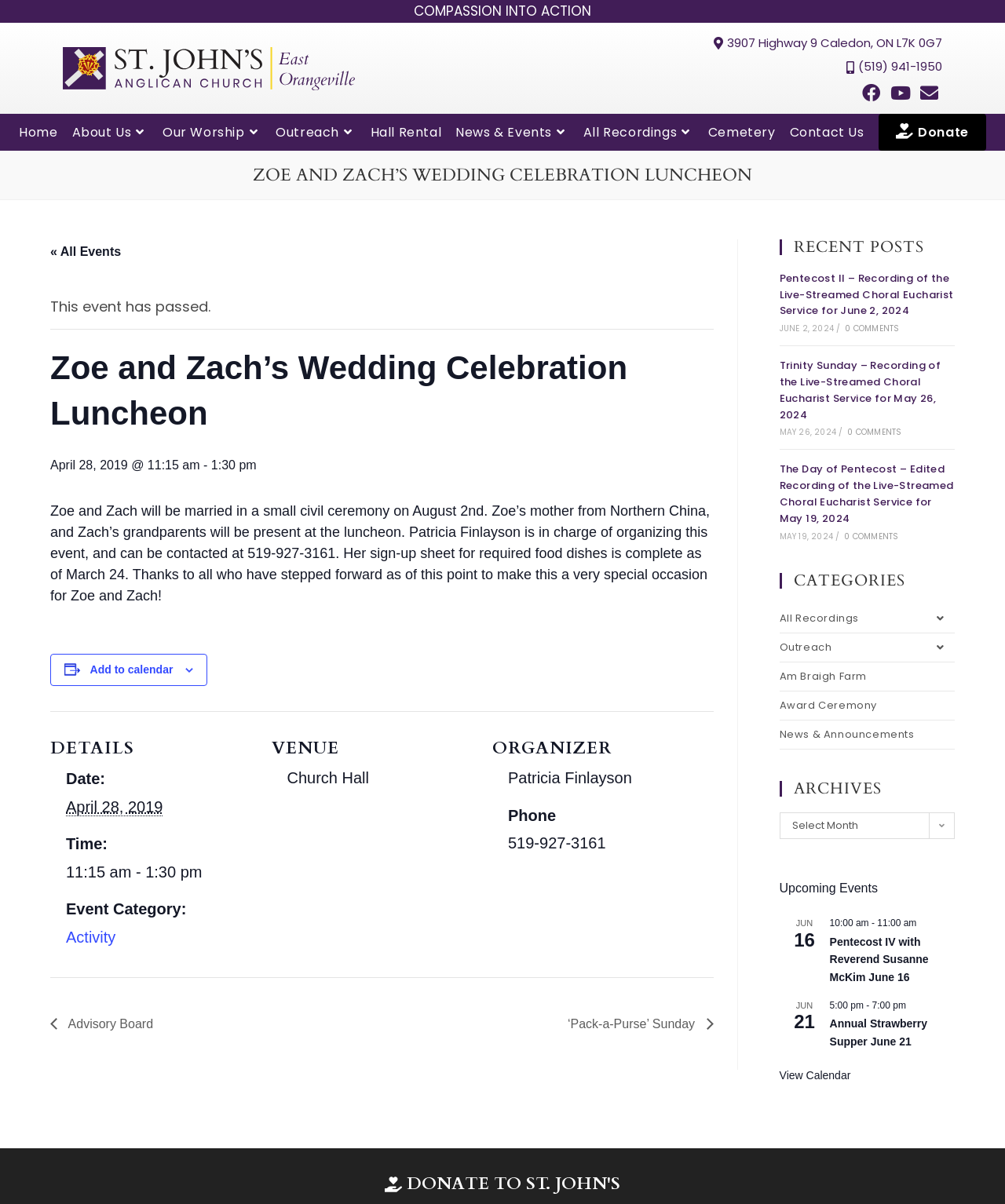Please extract and provide the main headline of the webpage.

ZOE AND ZACH’S WEDDING CELEBRATION LUNCHEON